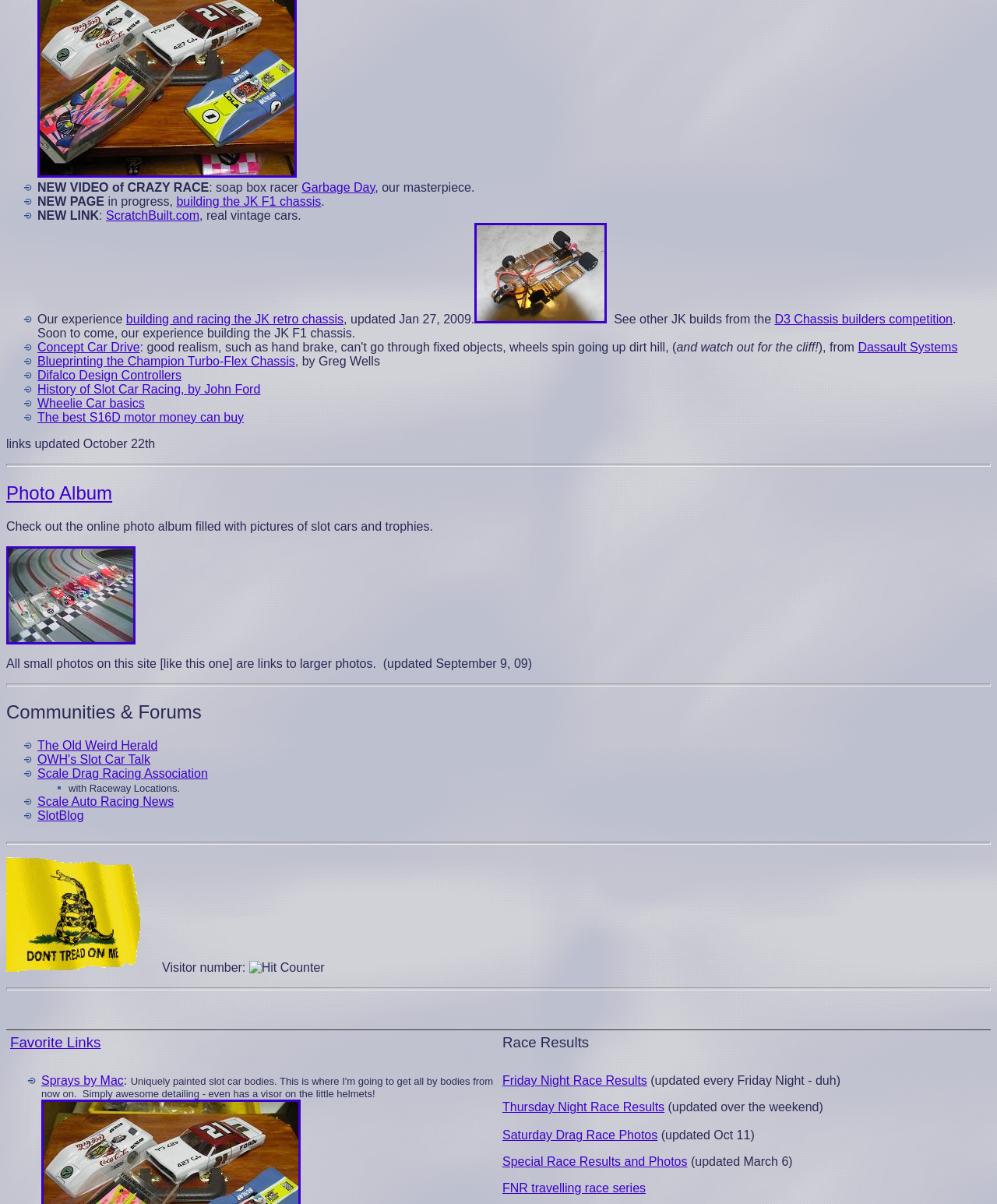Please identify the bounding box coordinates of the area that needs to be clicked to follow this instruction: "Click on the link '5th NY Reg.'".

[0.006, 0.798, 0.162, 0.809]